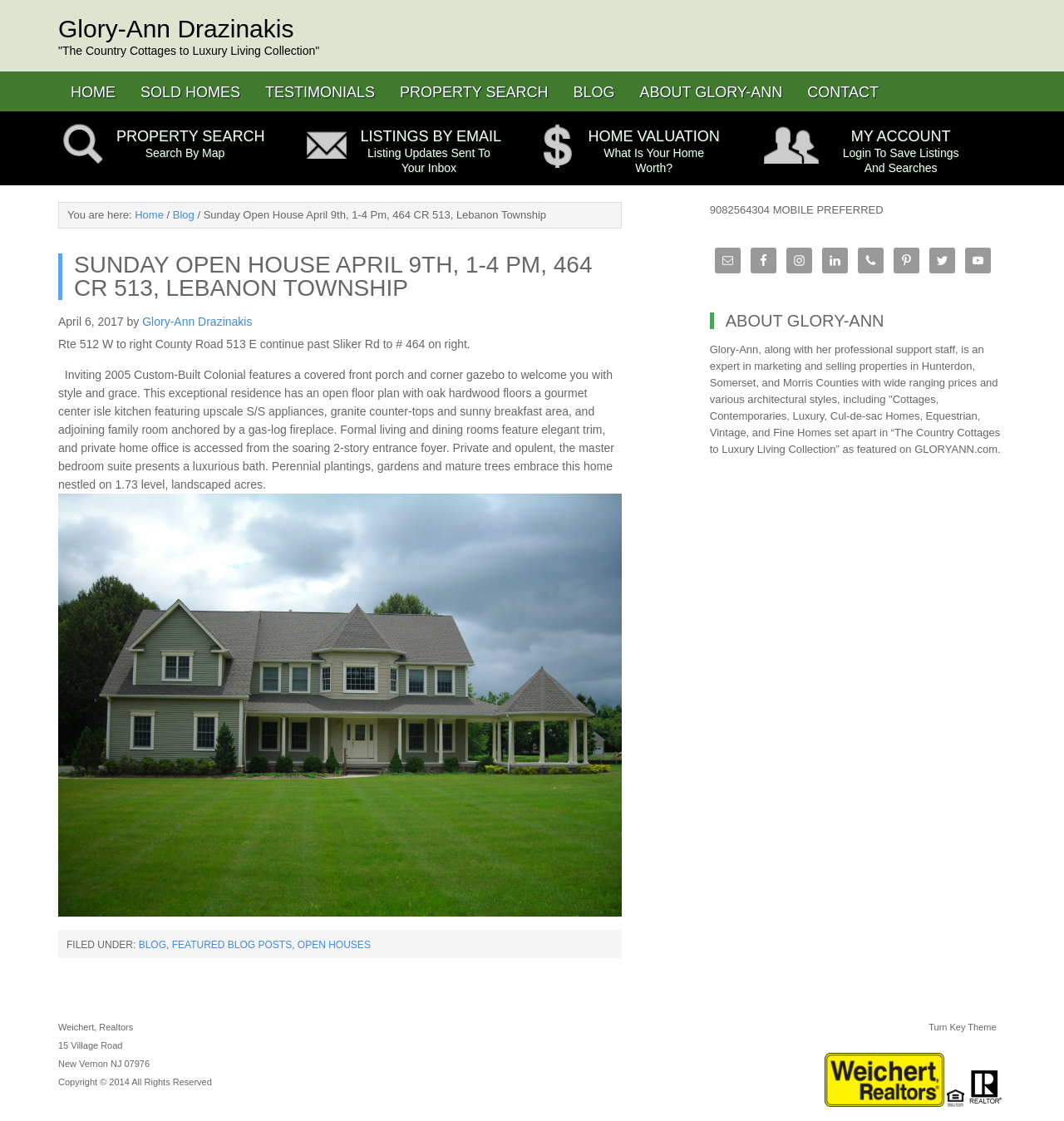Determine the bounding box coordinates of the clickable area required to perform the following instruction: "Contact Glory-Ann through email". The coordinates should be represented as four float numbers between 0 and 1: [left, top, right, bottom].

[0.672, 0.221, 0.696, 0.244]